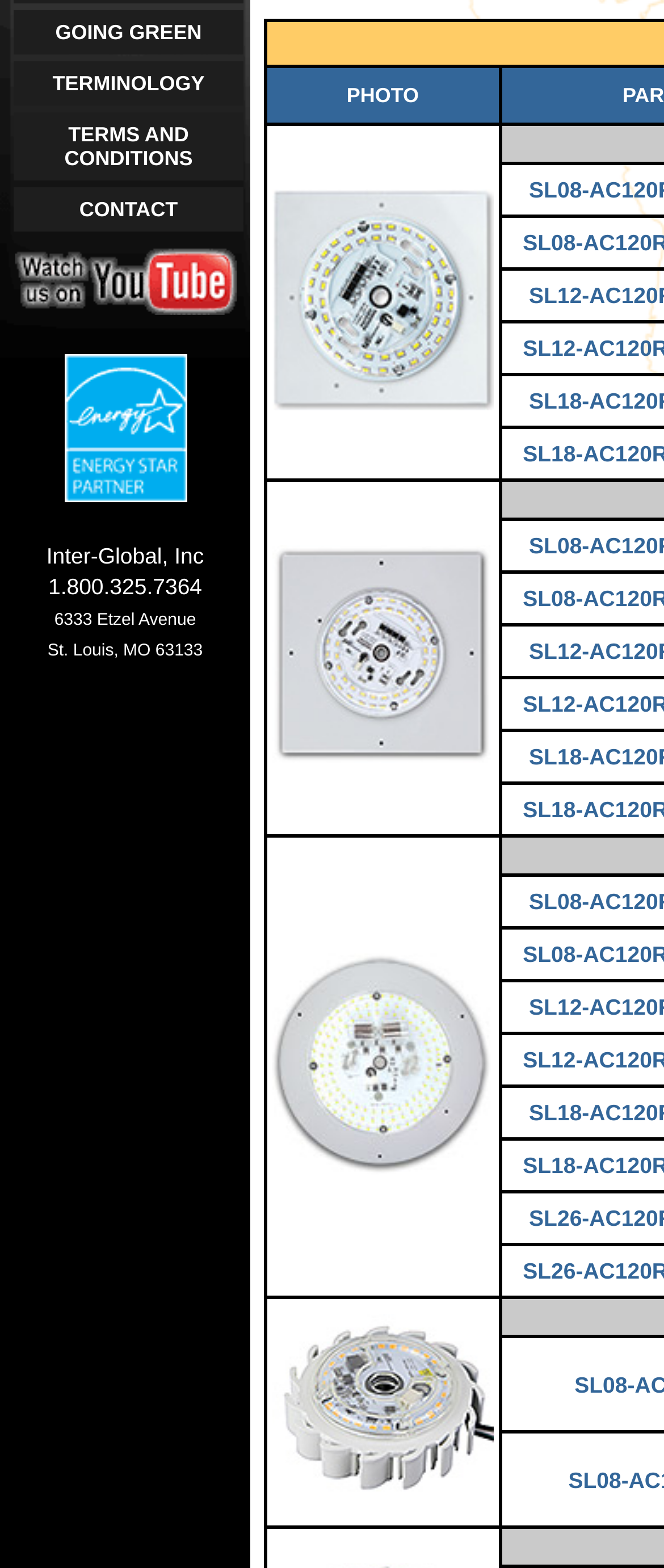Provide the bounding box coordinates of the HTML element this sentence describes: "TERMS AND CONDITIONS". The bounding box coordinates consist of four float numbers between 0 and 1, i.e., [left, top, right, bottom].

[0.021, 0.072, 0.367, 0.115]